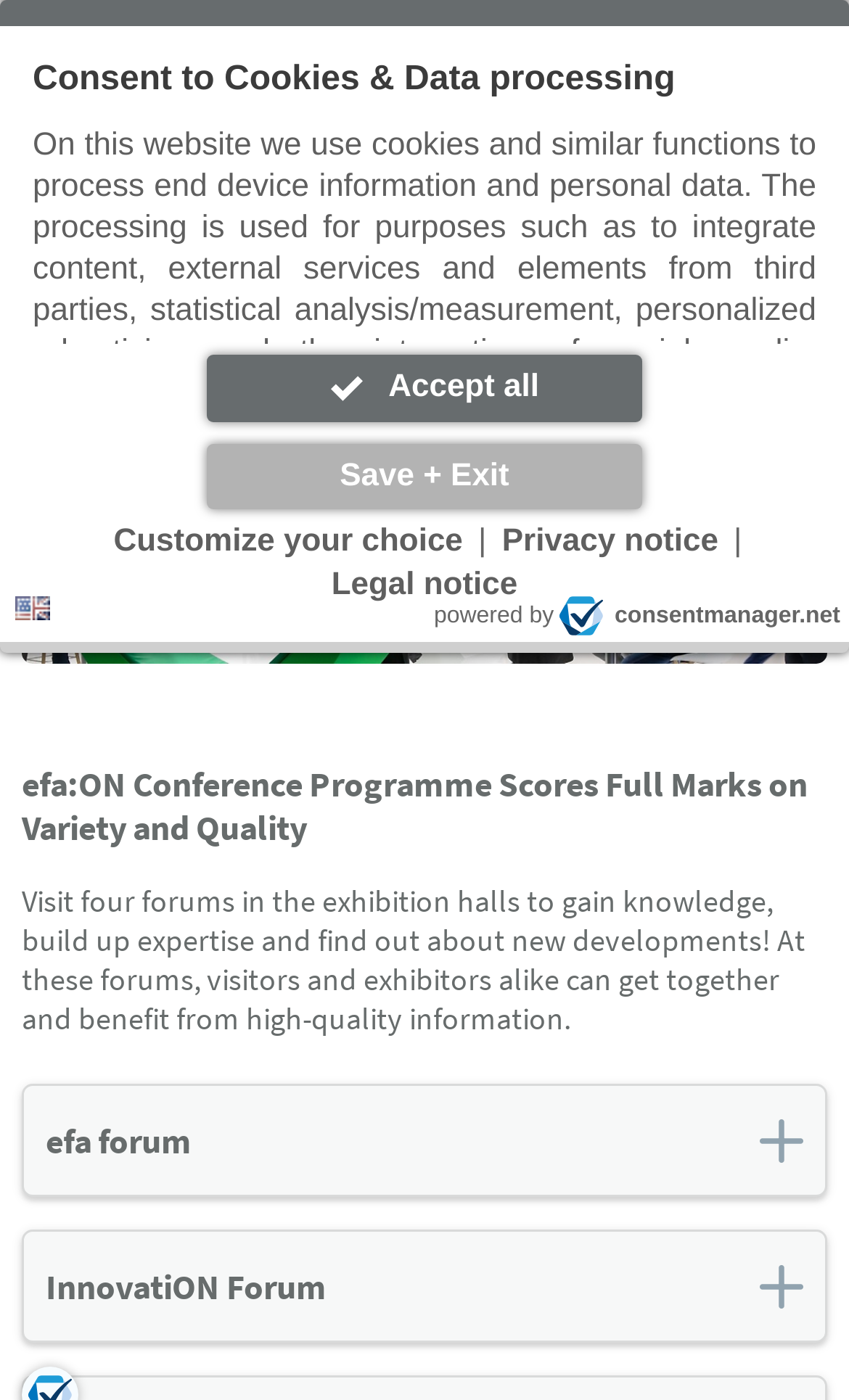From the webpage screenshot, predict the bounding box of the UI element that matches this description: "Save + Exit".

[0.244, 0.316, 0.756, 0.363]